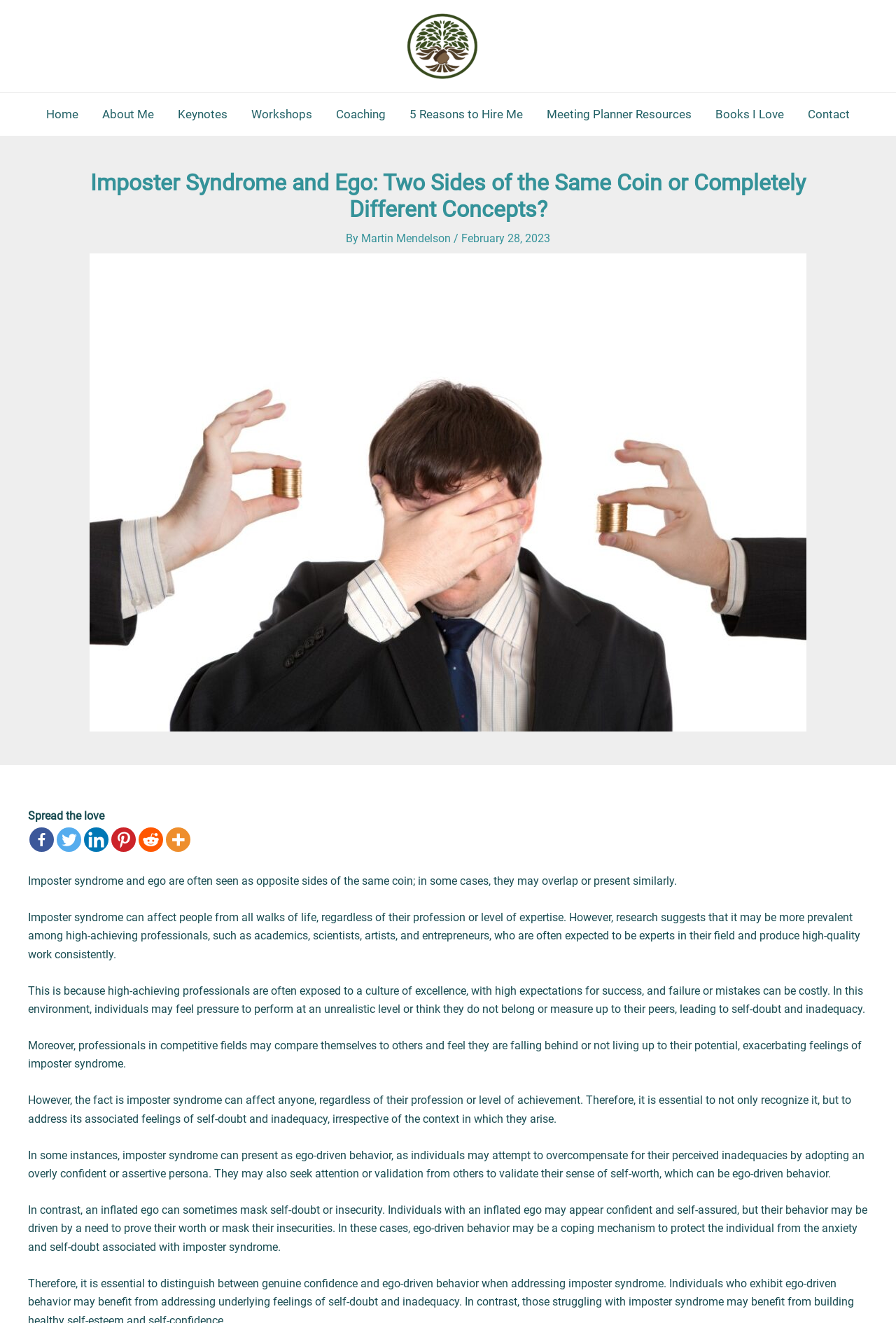Using the information in the image, give a comprehensive answer to the question: 
How many social media links are available?

The social media links can be found at the bottom of the page, and there are 6 links available, which are Facebook, Twitter, Linkedin, Pinterest, Reddit, and More.